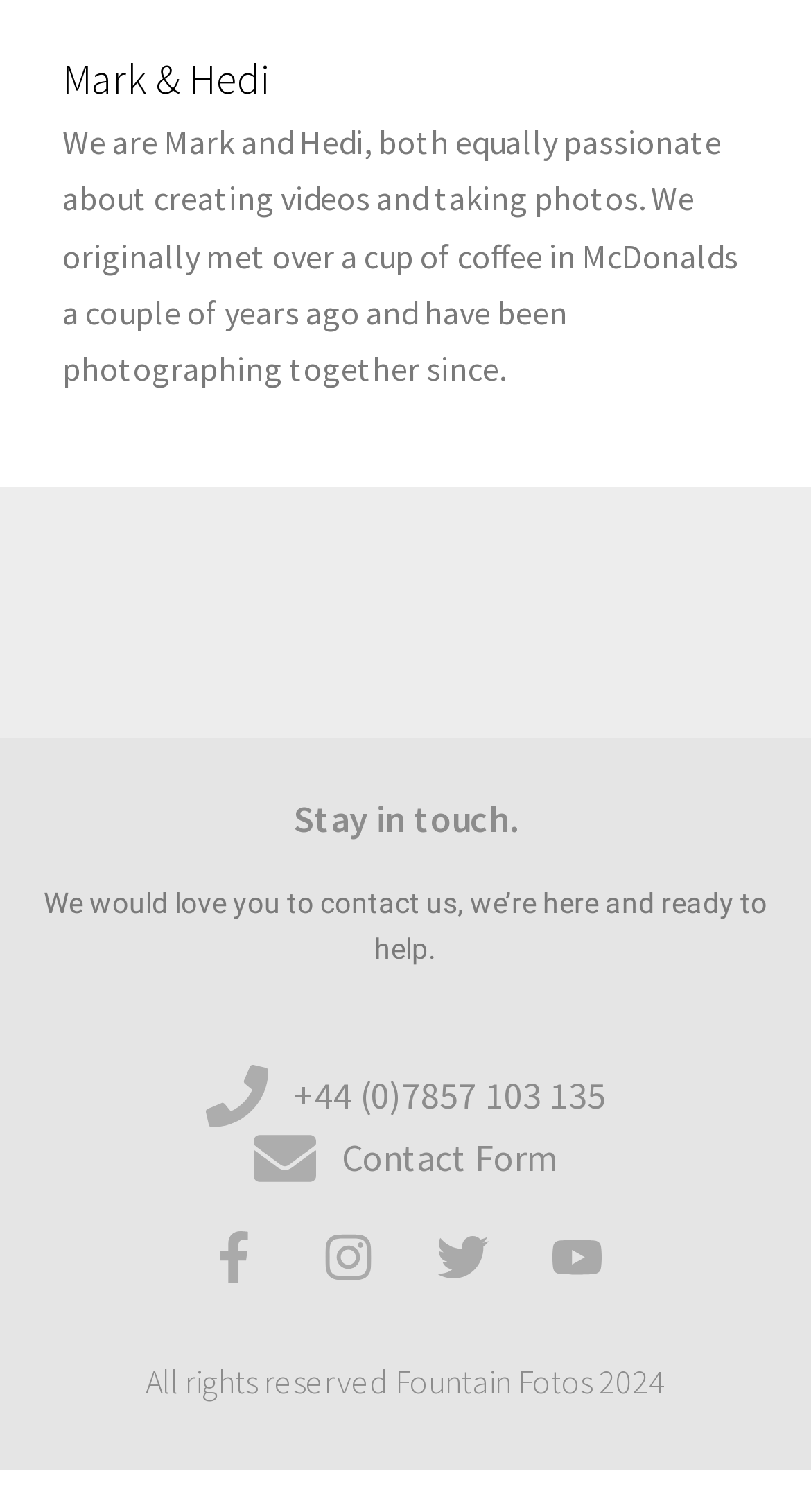What is the name of the couple?
Using the image as a reference, give a one-word or short phrase answer.

Mark and Hedi